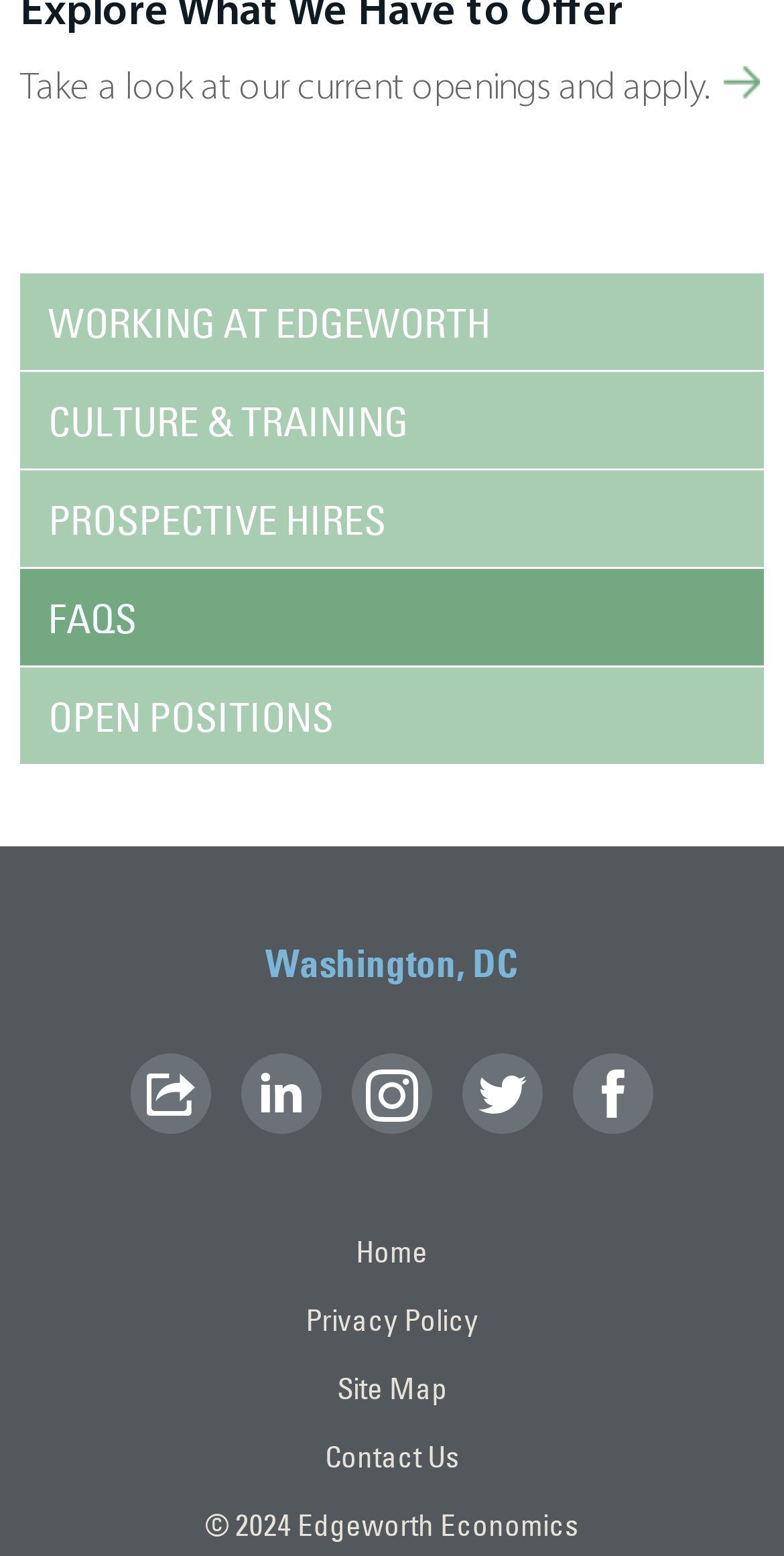Identify the bounding box coordinates for the region to click in order to carry out this instruction: "Check FAQs". Provide the coordinates using four float numbers between 0 and 1, formatted as [left, top, right, bottom].

[0.026, 0.366, 0.974, 0.428]